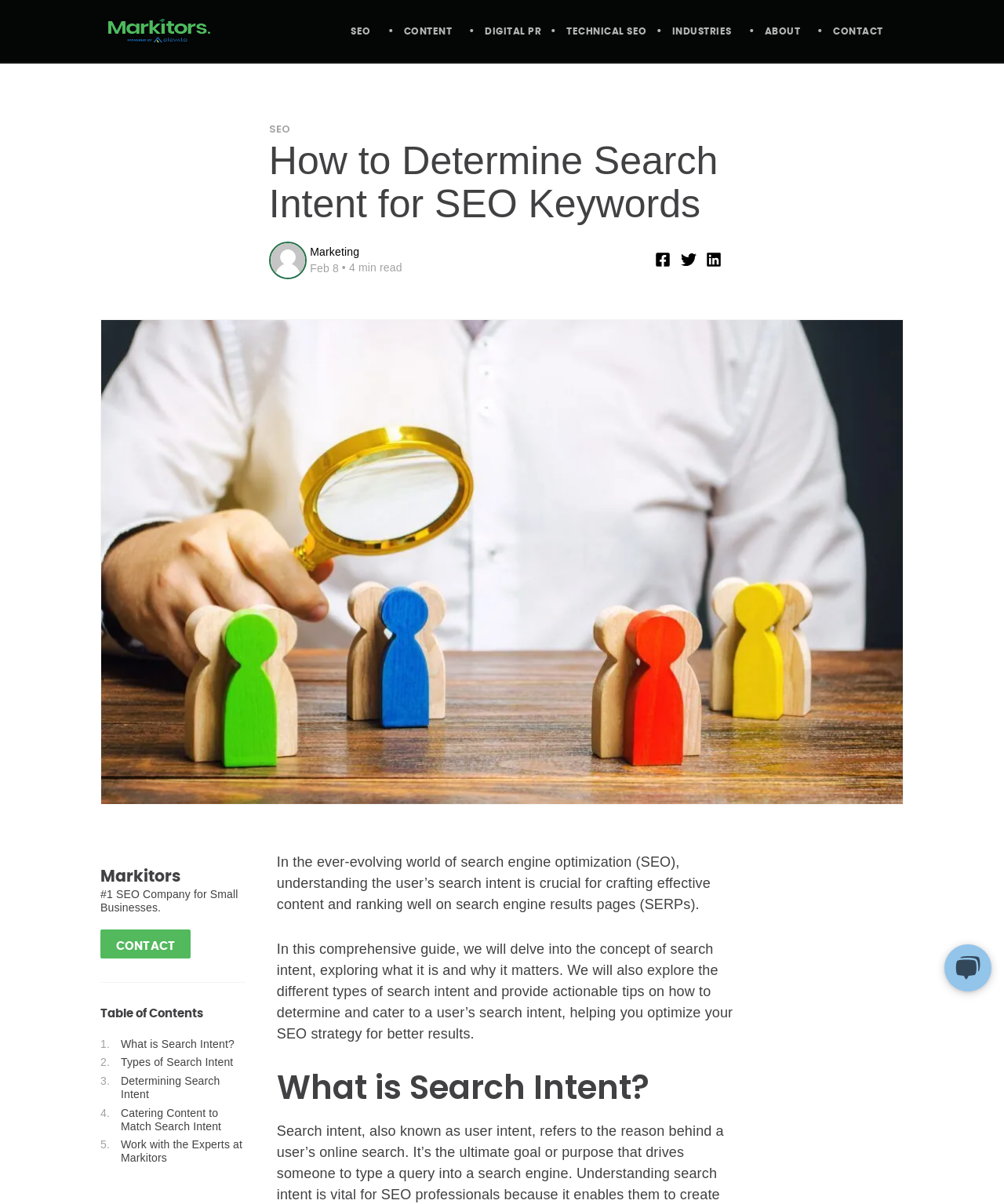Identify the bounding box coordinates for the UI element described as follows: Determining Search Intent. Use the format (top-left x, top-left y, bottom-right x, bottom-right y) and ensure all values are floating point numbers between 0 and 1.

[0.12, 0.893, 0.244, 0.914]